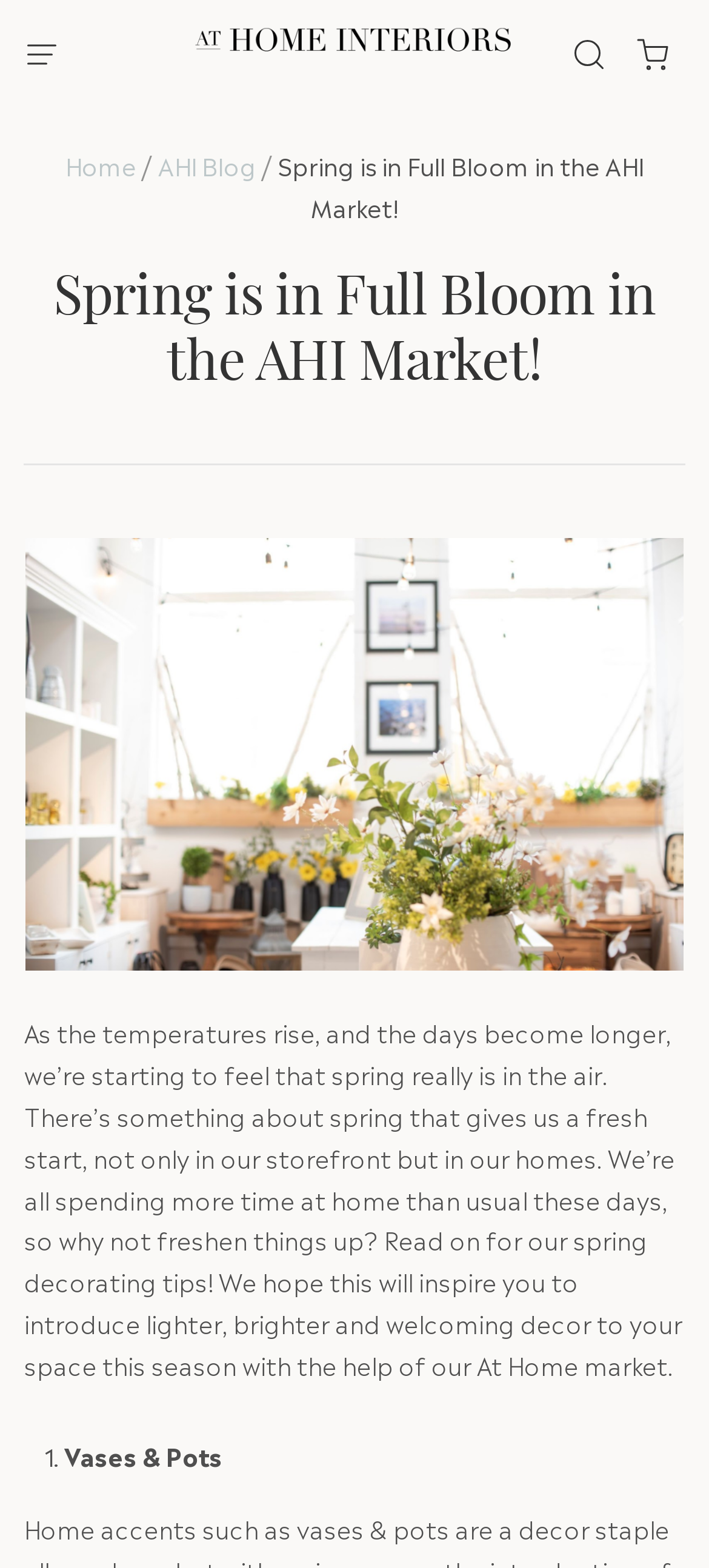Using the provided element description: "Plane_in_Vain", identify the bounding box coordinates. The coordinates should be four floats between 0 and 1 in the order [left, top, right, bottom].

None